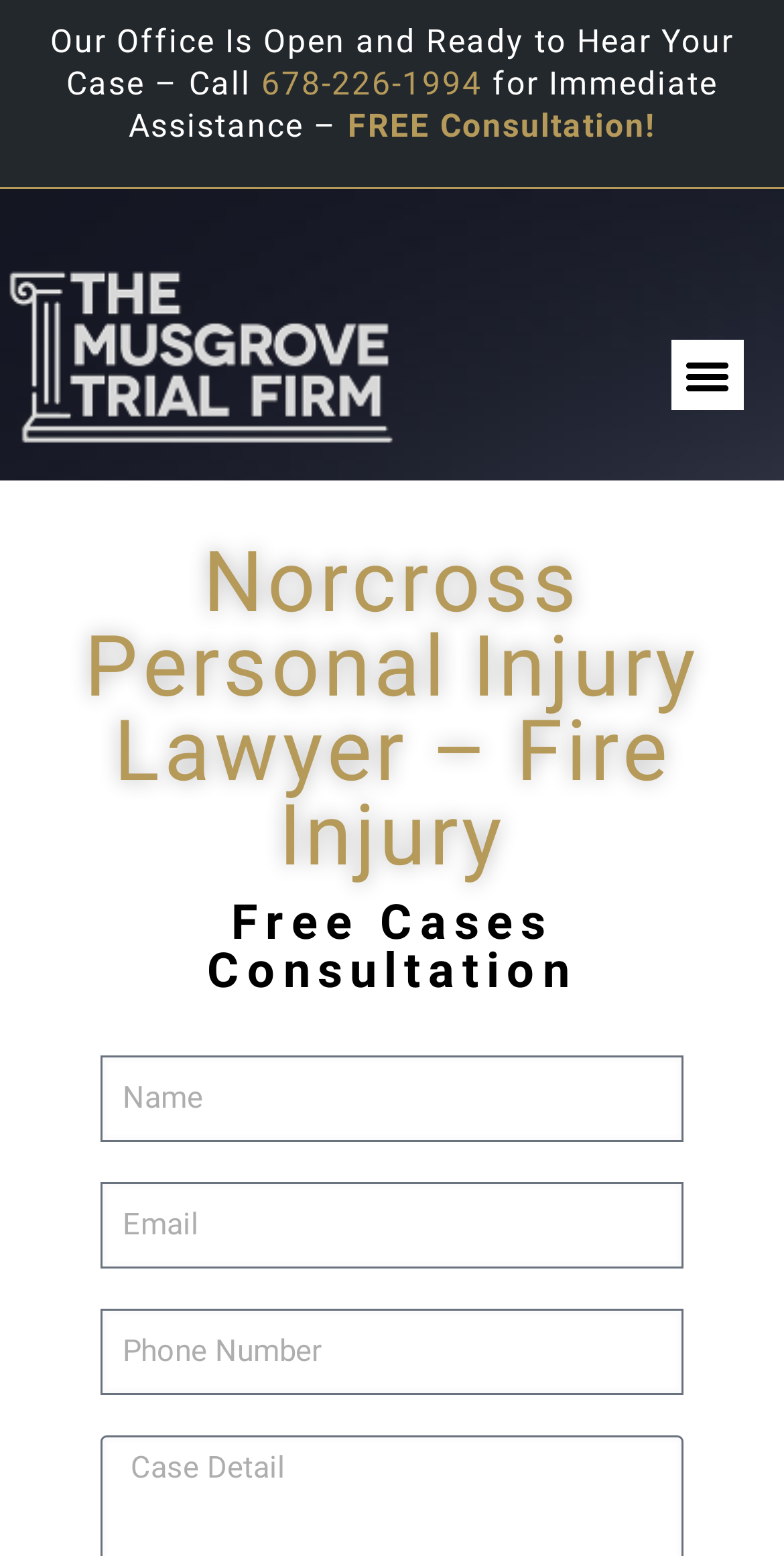Locate and generate the text content of the webpage's heading.

Norcross Personal Injury Lawyer – Fire Injury